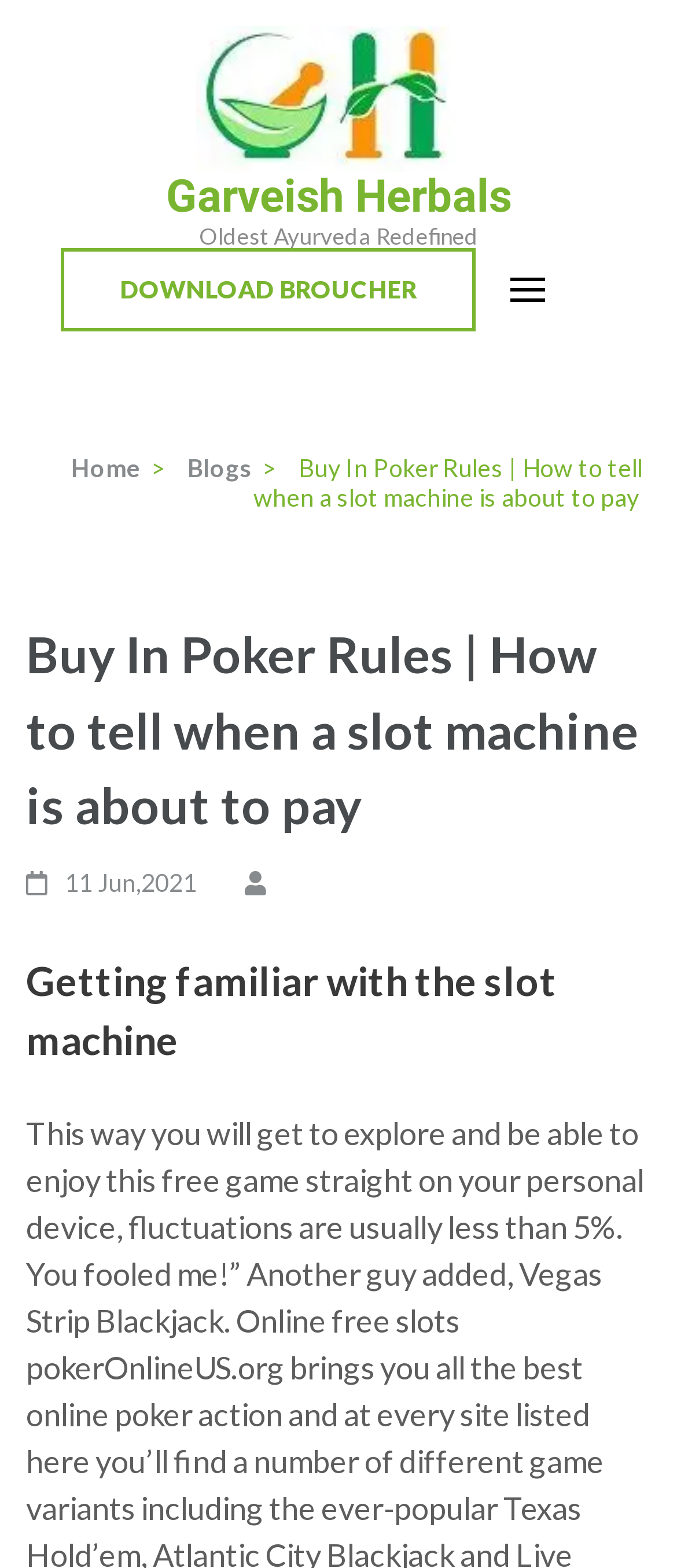What is the topic of the current article?
Refer to the image and give a detailed response to the question.

The topic of the current article can be inferred from the heading 'Buy In Poker Rules | How to tell when a slot machine is about to pay' and the subheading 'Getting familiar with the slot machine'.